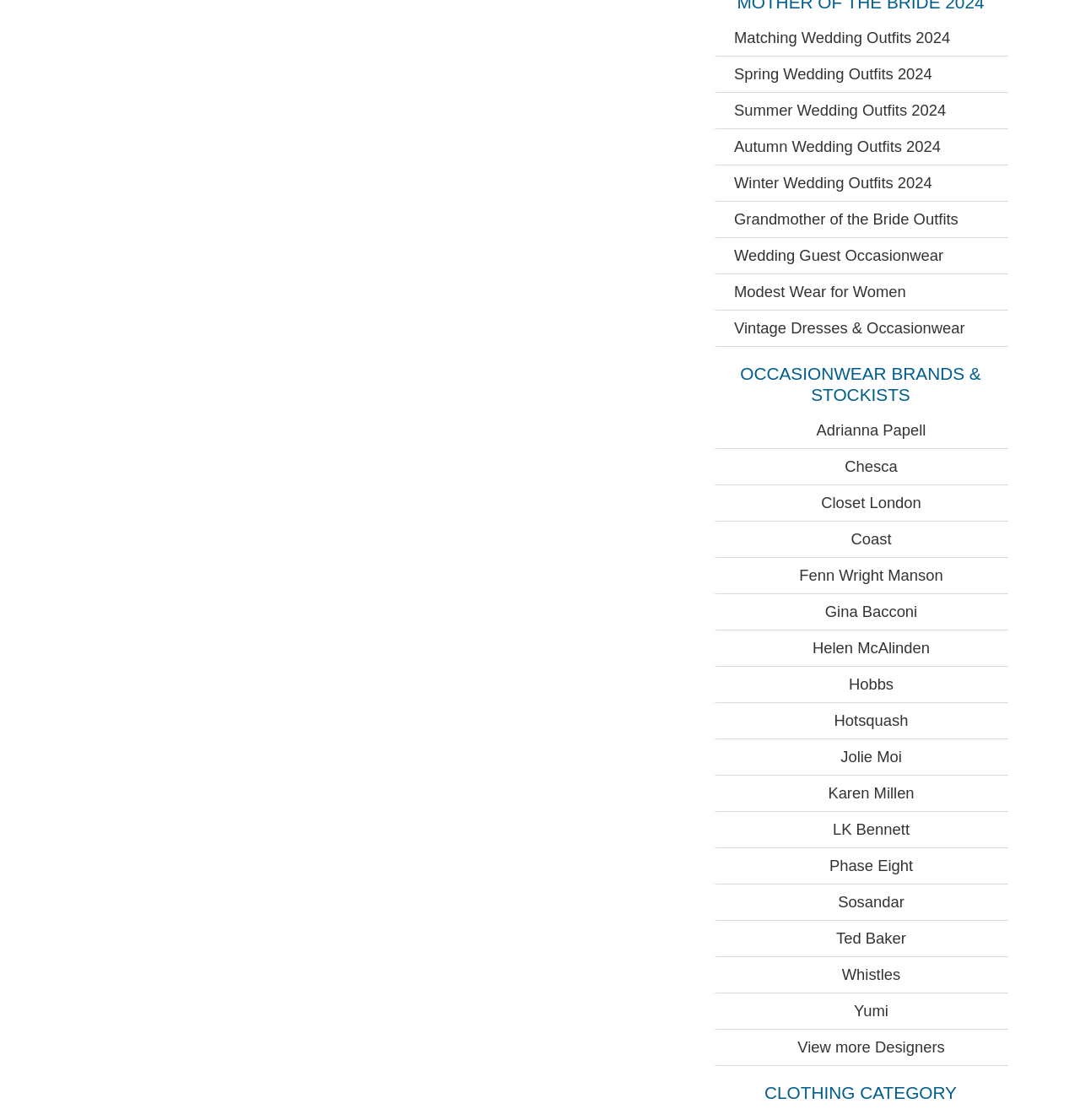Provide the bounding box coordinates of the section that needs to be clicked to accomplish the following instruction: "Learn about clothing categories."

[0.66, 0.967, 0.934, 0.986]